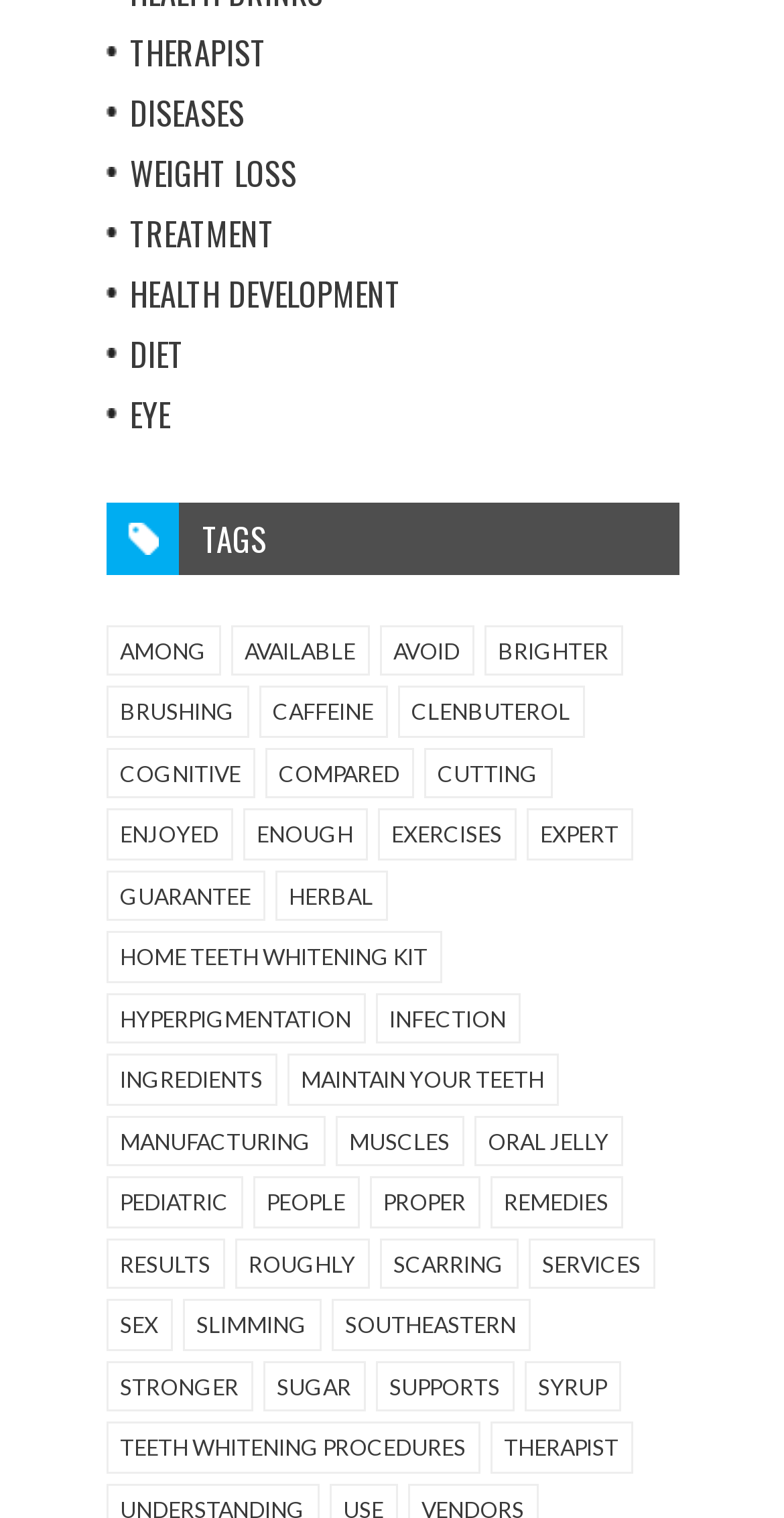Pinpoint the bounding box coordinates of the element you need to click to execute the following instruction: "Click on the 'TAGS' heading". The bounding box should be represented by four float numbers between 0 and 1, in the format [left, top, right, bottom].

[0.258, 0.343, 0.34, 0.368]